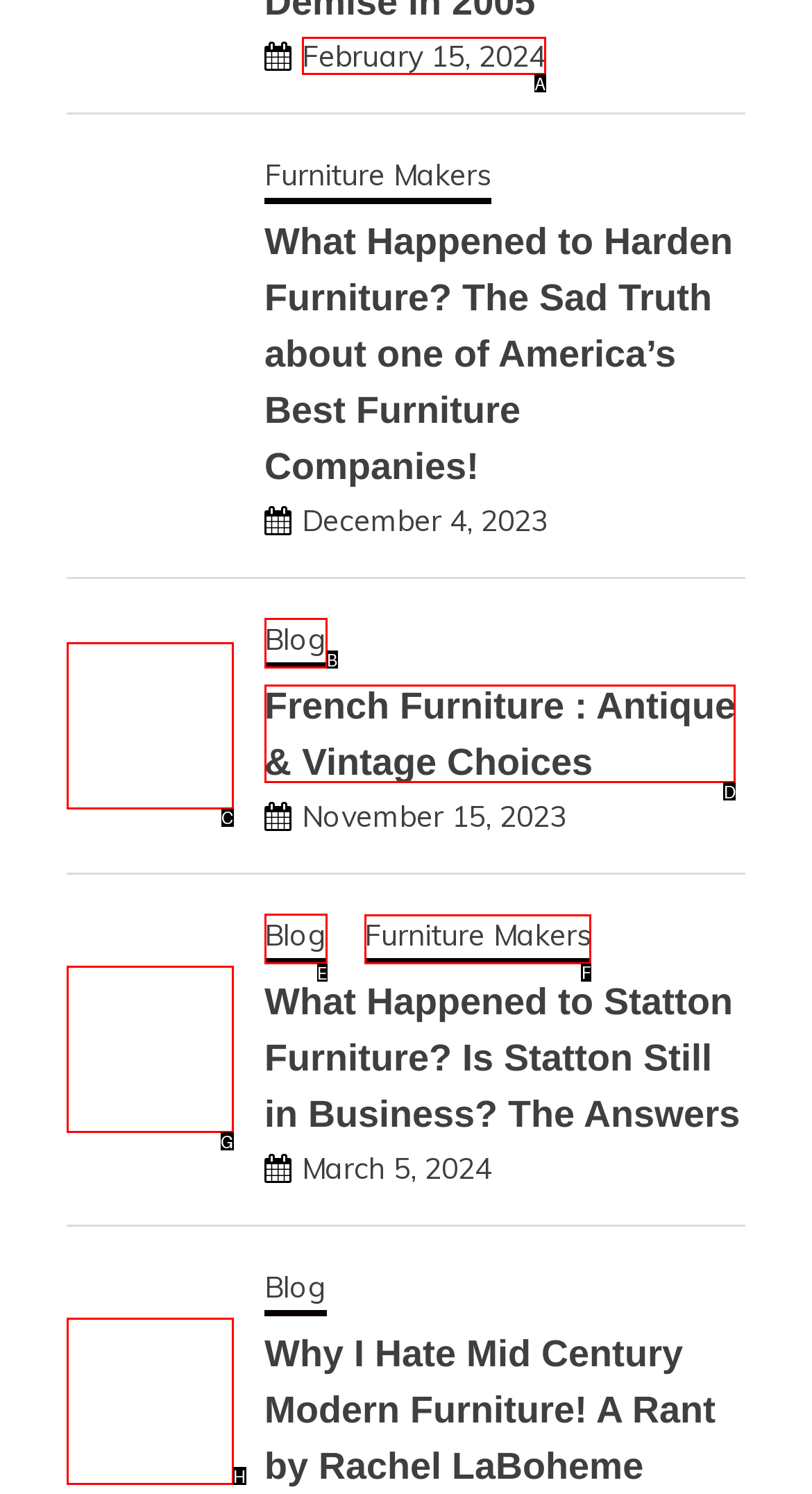To complete the task: Learn about Furniture Makers, which option should I click? Answer with the appropriate letter from the provided choices.

F